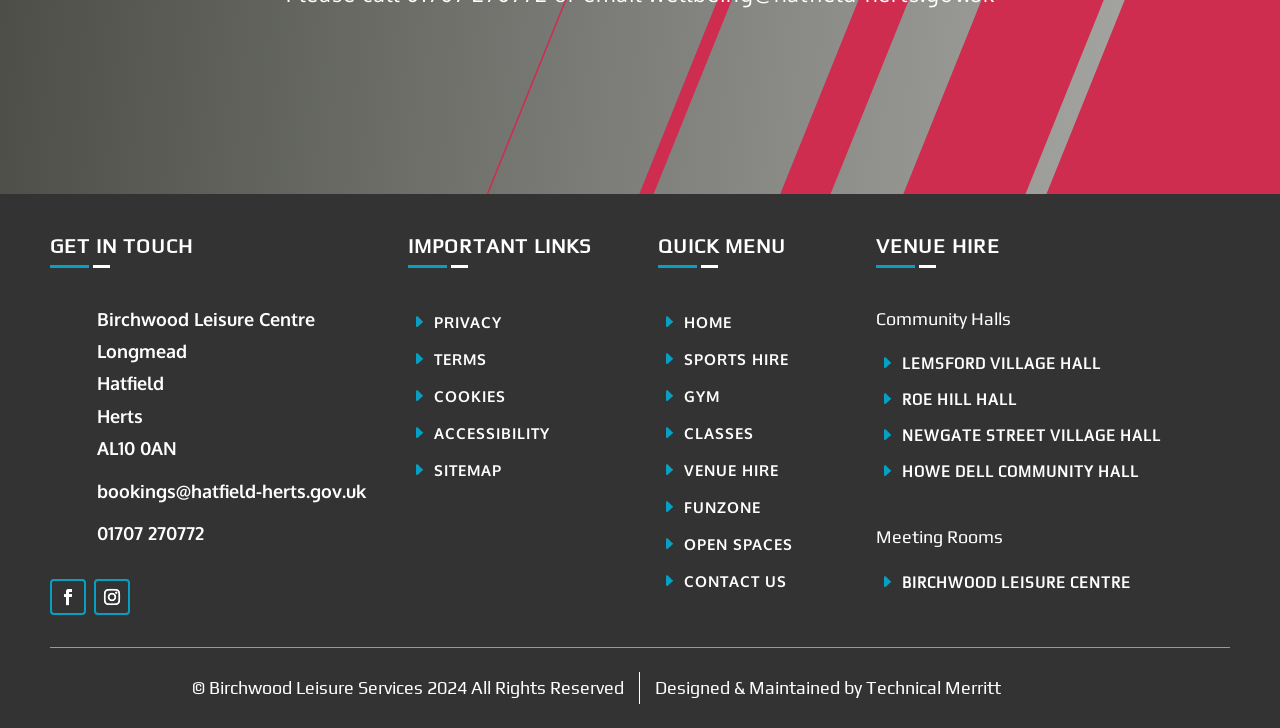Please identify the bounding box coordinates of where to click in order to follow the instruction: "Click BOOK TODAY".

None